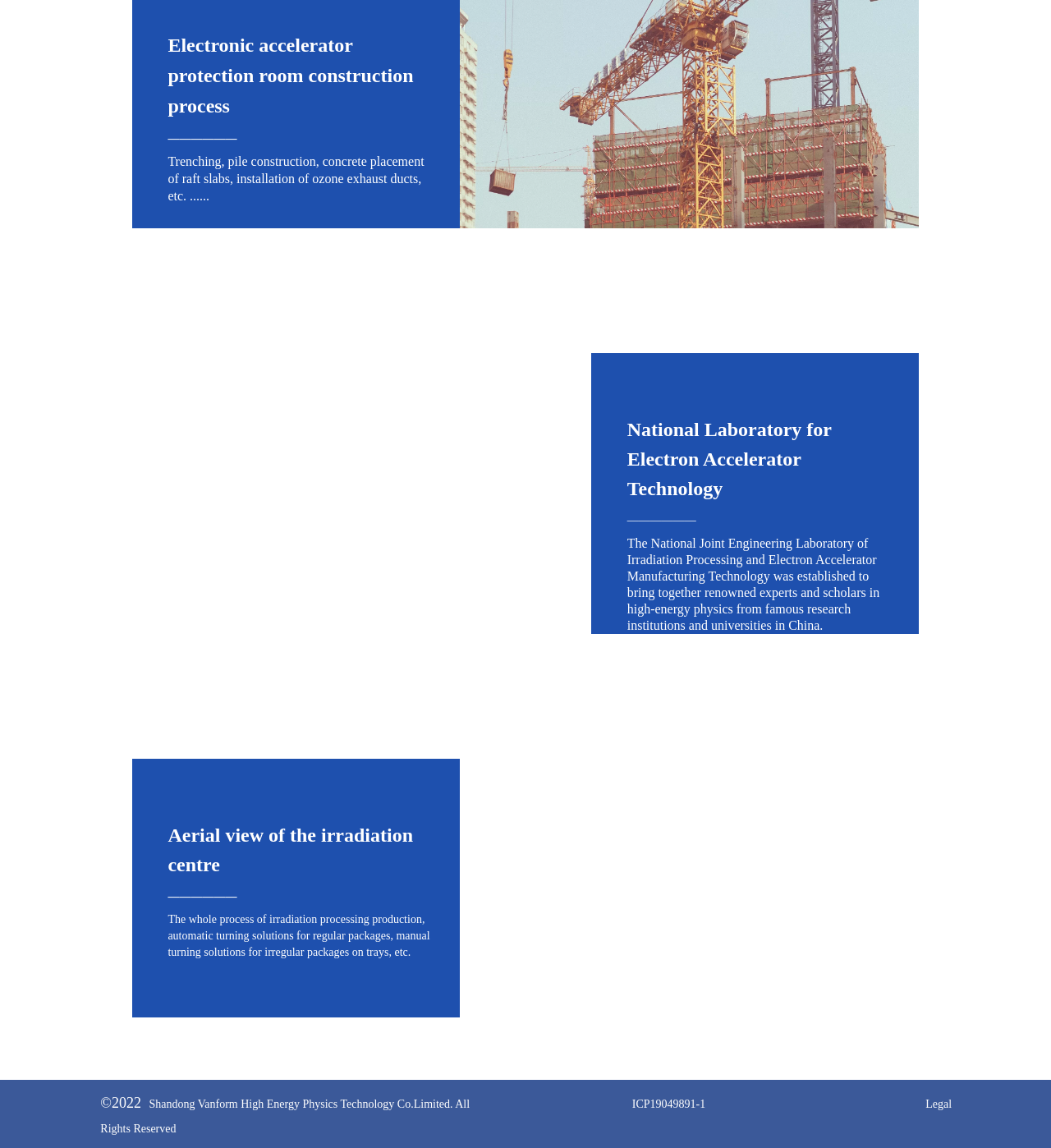What is the name of the laboratory? Based on the image, give a response in one word or a short phrase.

National Laboratory for Electron Accelerator Technology